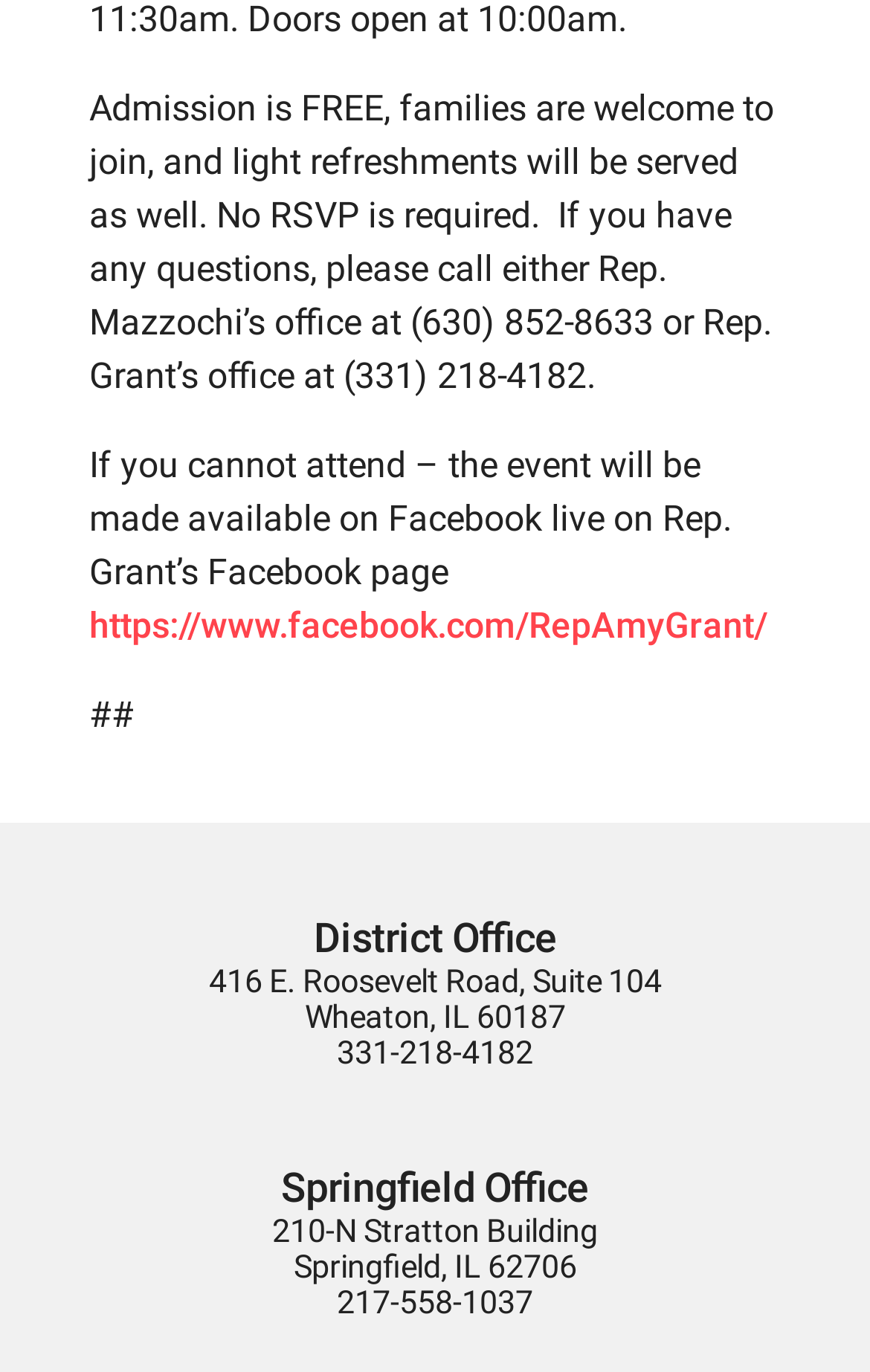What is the event admission policy?
Look at the screenshot and give a one-word or phrase answer.

Admission is FREE